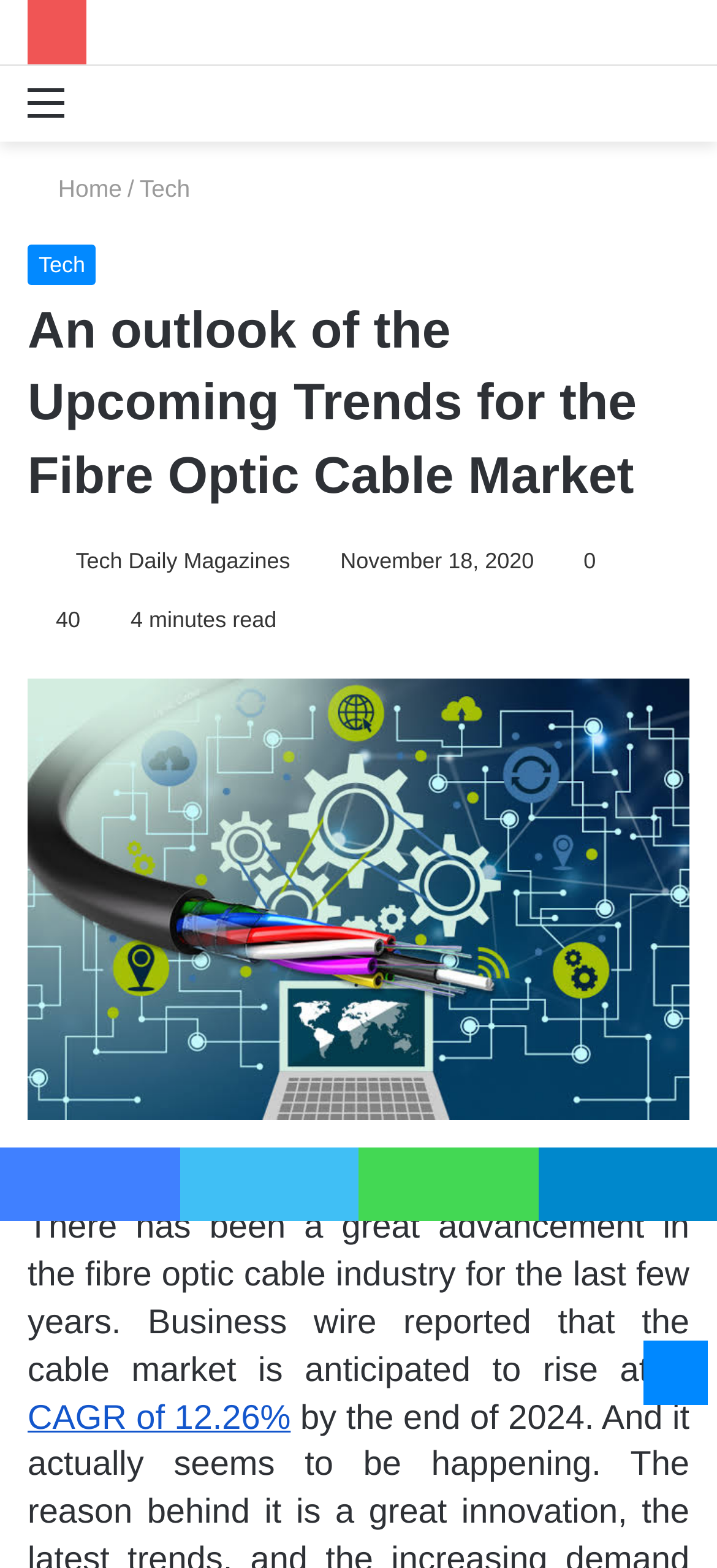Provide the bounding box coordinates for the UI element described in this sentence: "Tech". The coordinates should be four float values between 0 and 1, i.e., [left, top, right, bottom].

[0.038, 0.156, 0.134, 0.182]